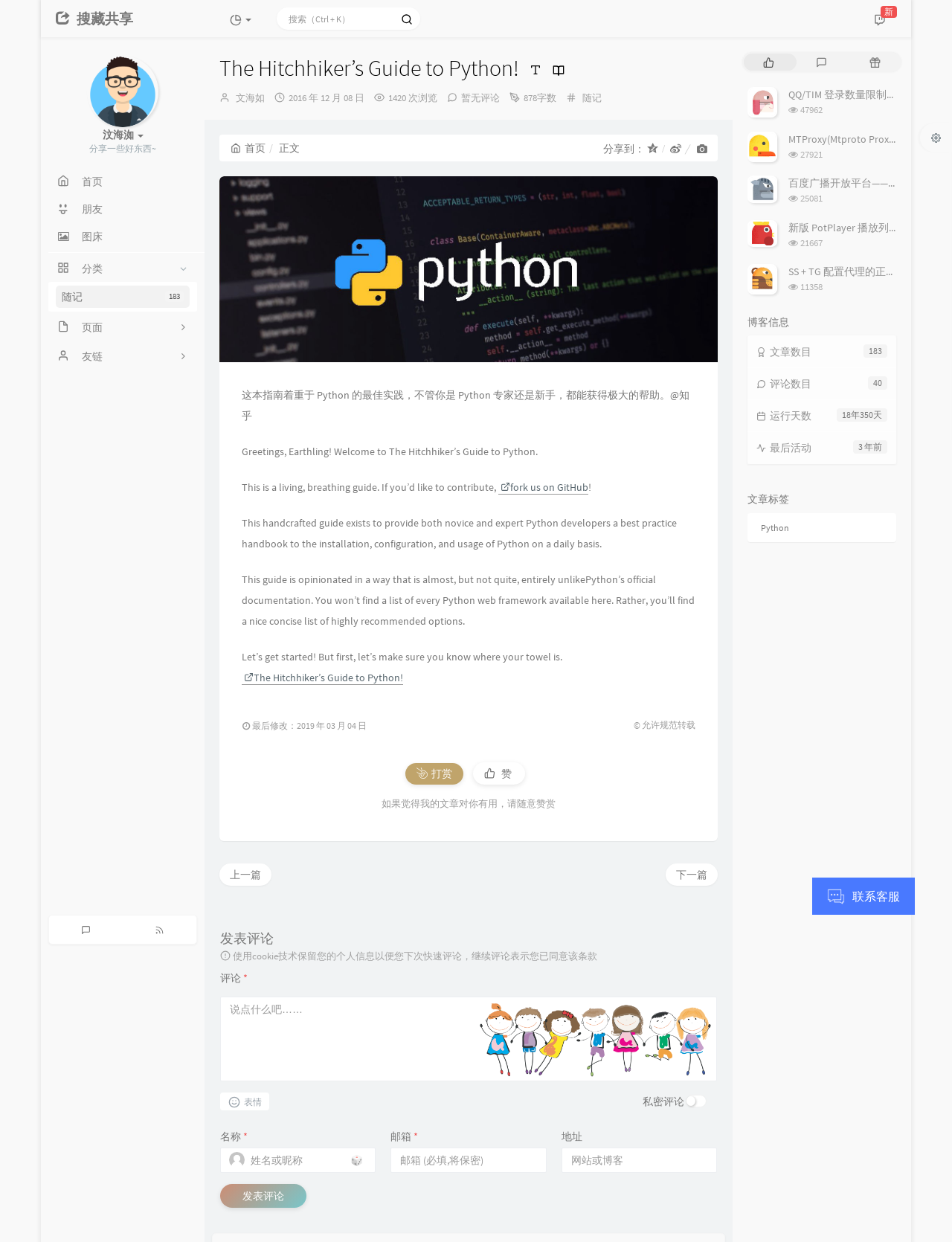Find the bounding box coordinates of the element you need to click on to perform this action: 'go to homepage'. The coordinates should be represented by four float values between 0 and 1, in the format [left, top, right, bottom].

[0.051, 0.137, 0.207, 0.156]